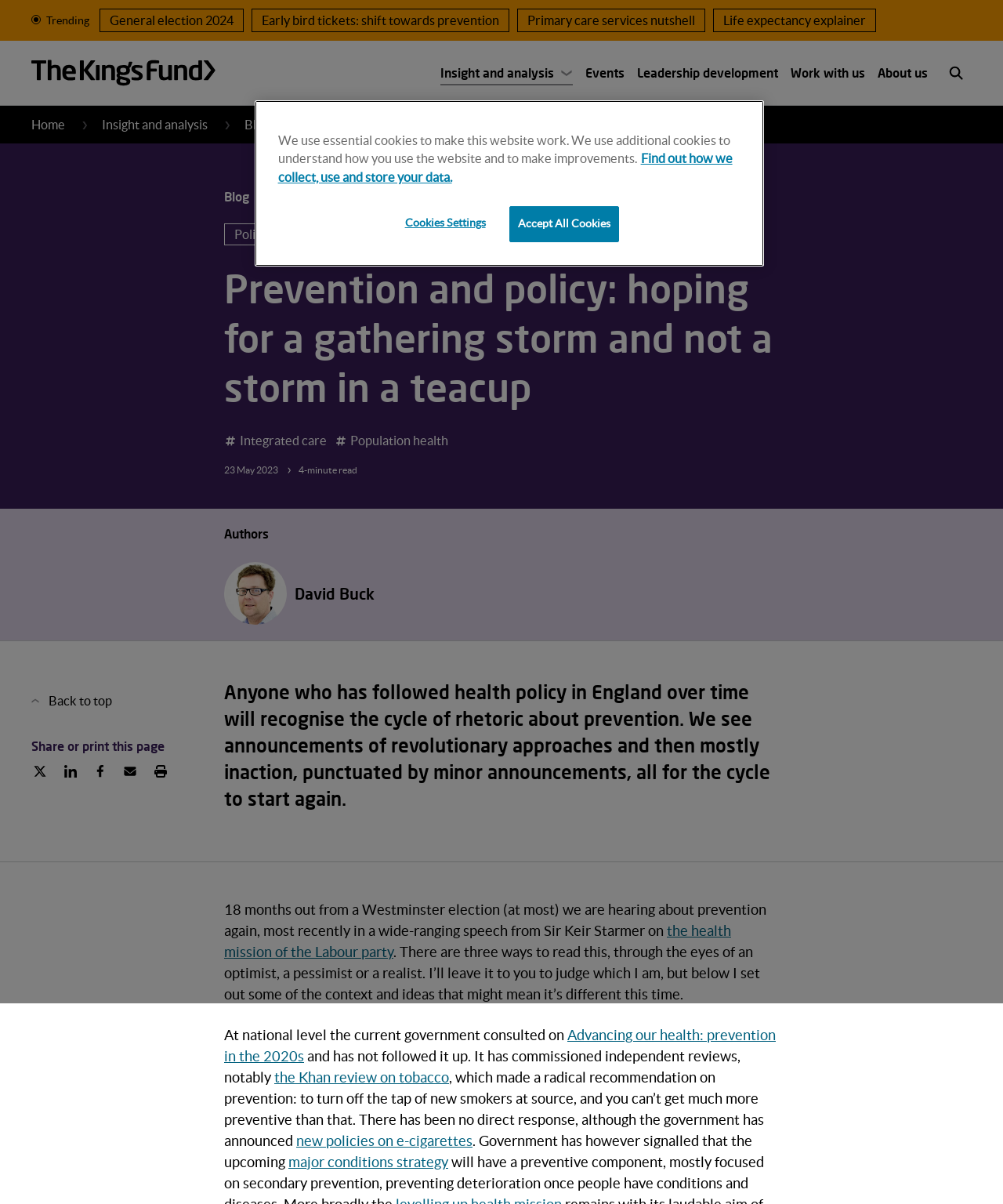Please specify the bounding box coordinates for the clickable region that will help you carry out the instruction: "Click the 'Share to twitter' button".

[0.031, 0.634, 0.049, 0.648]